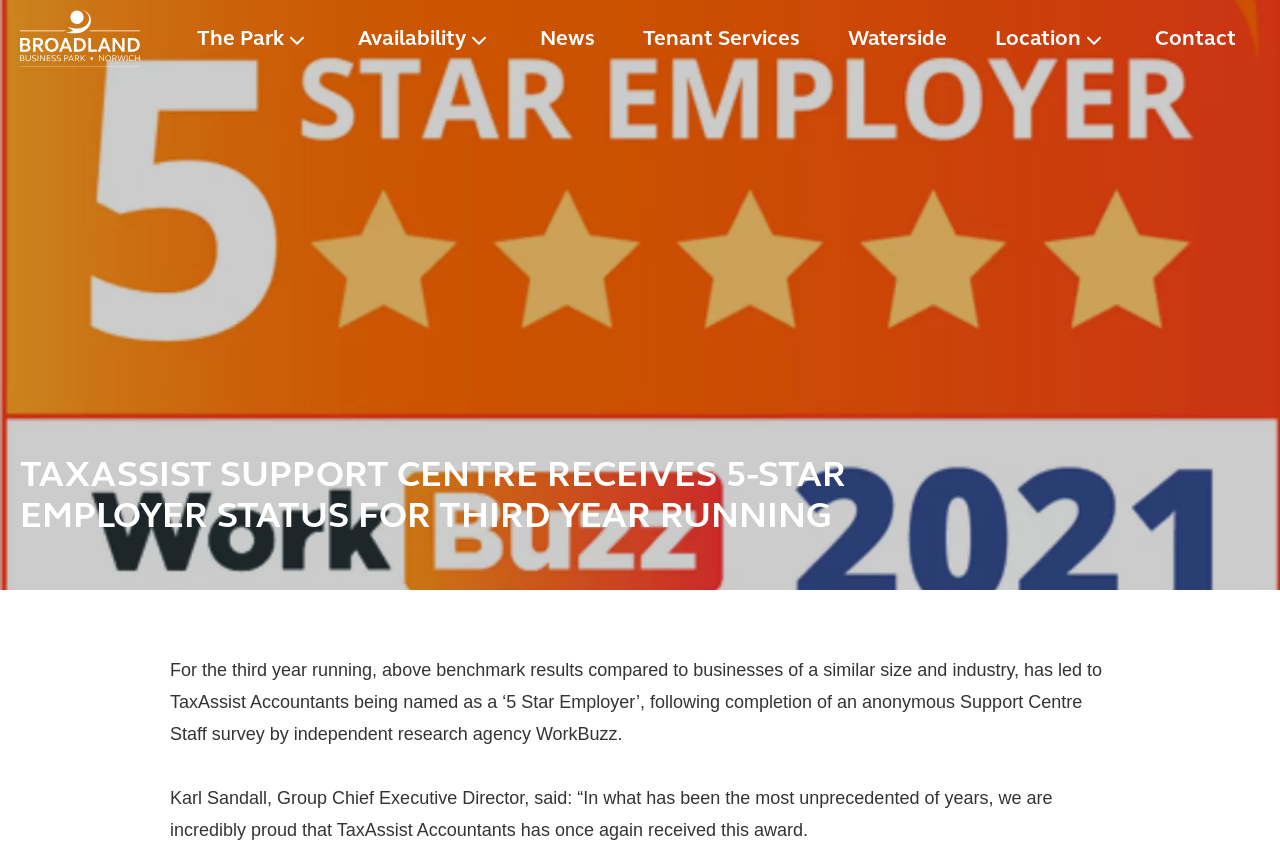Please identify the bounding box coordinates of the area that needs to be clicked to fulfill the following instruction: "Go to 'Contact'."

[0.902, 0.033, 0.966, 0.061]